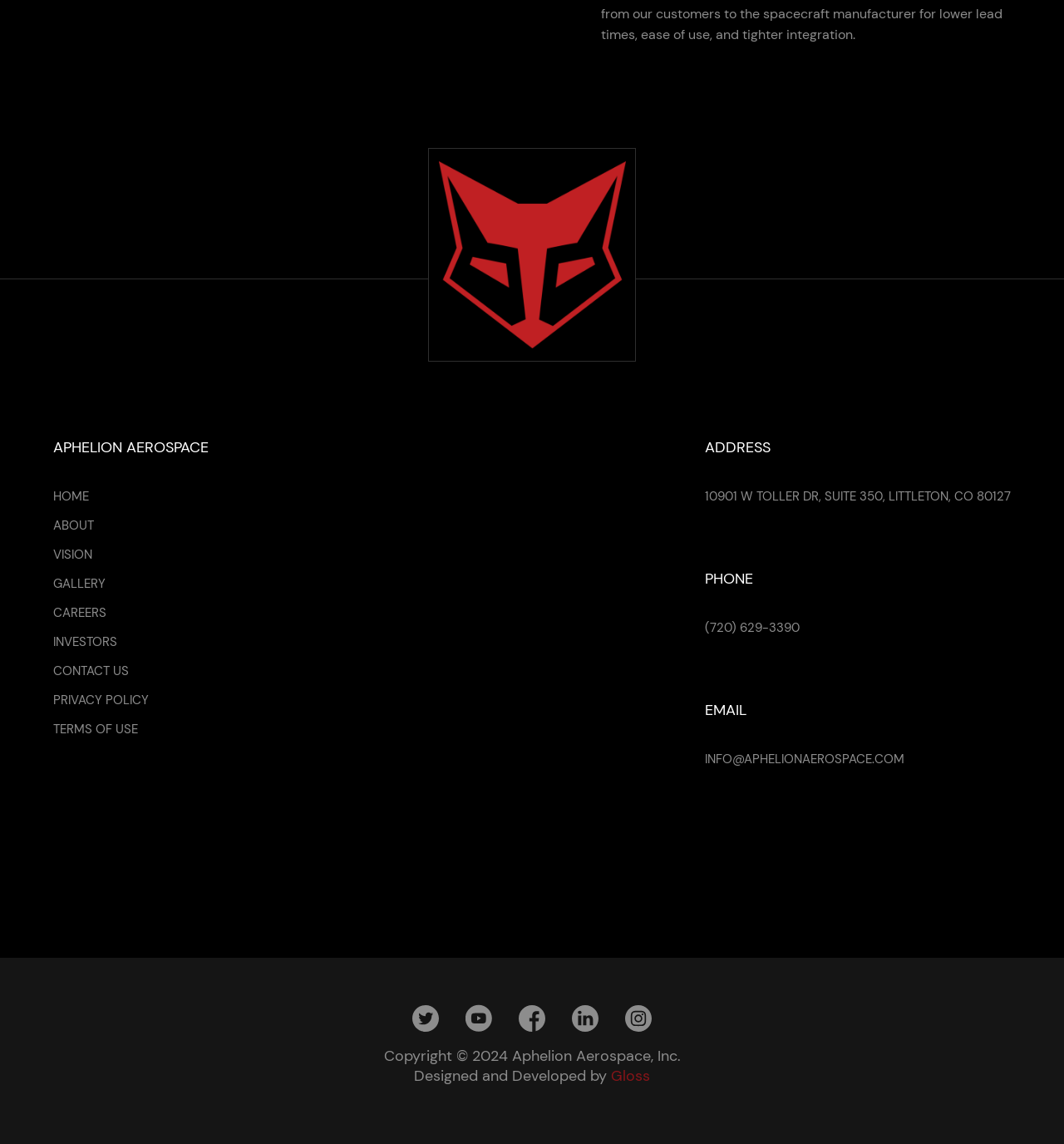Specify the bounding box coordinates (top-left x, top-left y, bottom-right x, bottom-right y) of the UI element in the screenshot that matches this description: alt="cropped-Head-Only-Logo-Red-1500x.png"

[0.412, 0.133, 0.588, 0.148]